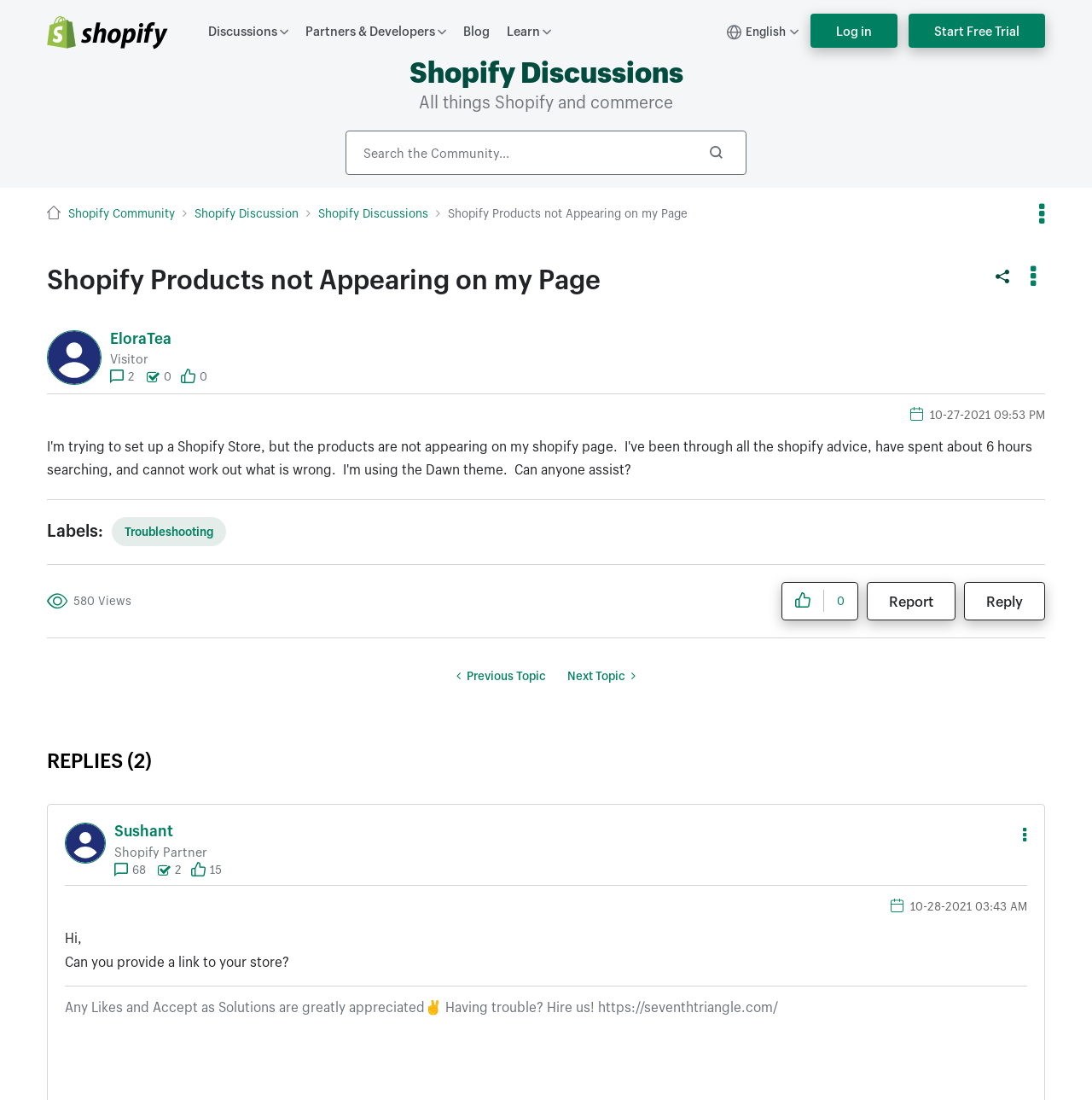Determine the coordinates of the bounding box for the clickable area needed to execute this instruction: "Reply to the post".

[0.883, 0.529, 0.957, 0.564]